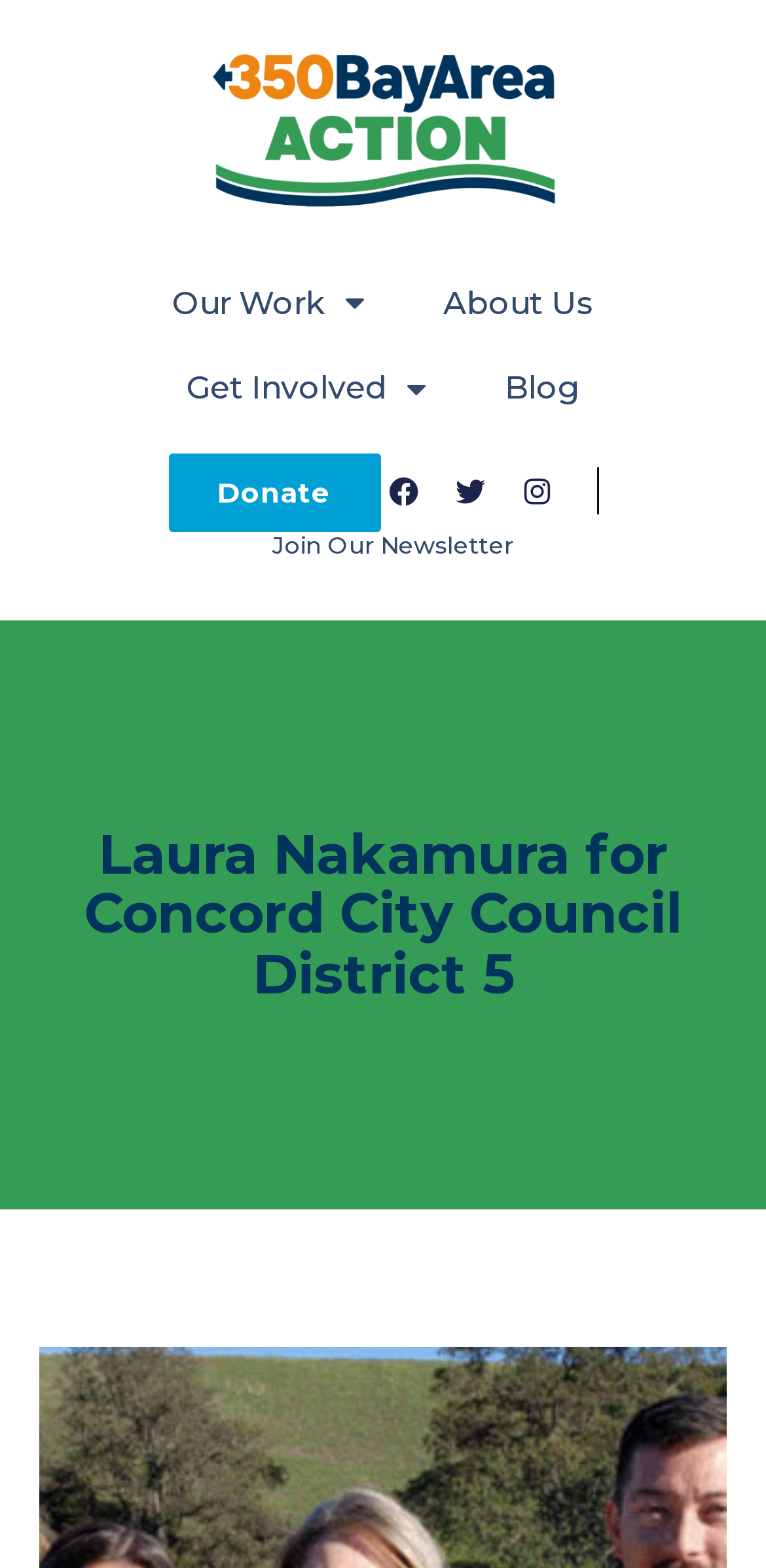Please provide the bounding box coordinates for the element that needs to be clicked to perform the instruction: "Join the newsletter". The coordinates must consist of four float numbers between 0 and 1, formatted as [left, top, right, bottom].

[0.324, 0.339, 0.701, 0.355]